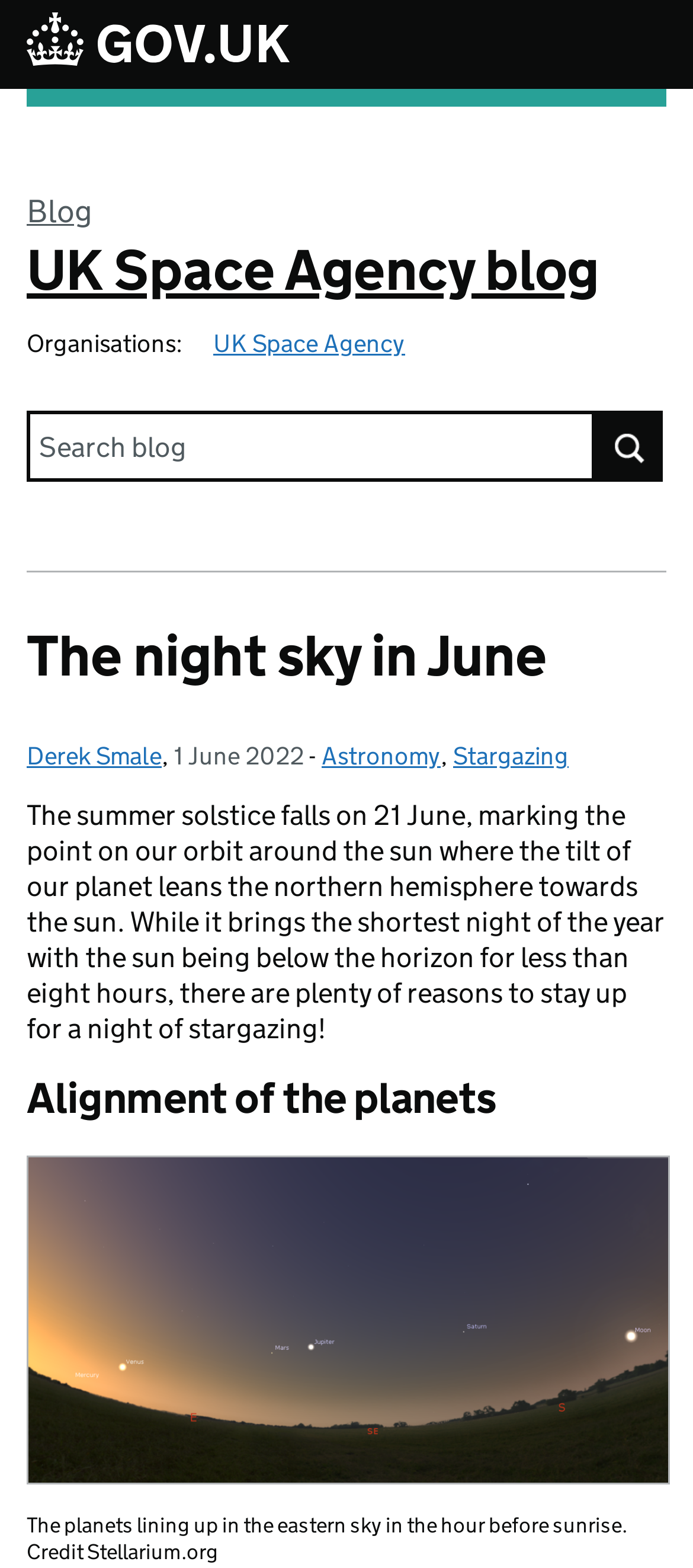Locate the bounding box coordinates of the element you need to click to accomplish the task described by this instruction: "Visit GOV.UK".

[0.038, 0.011, 0.418, 0.045]